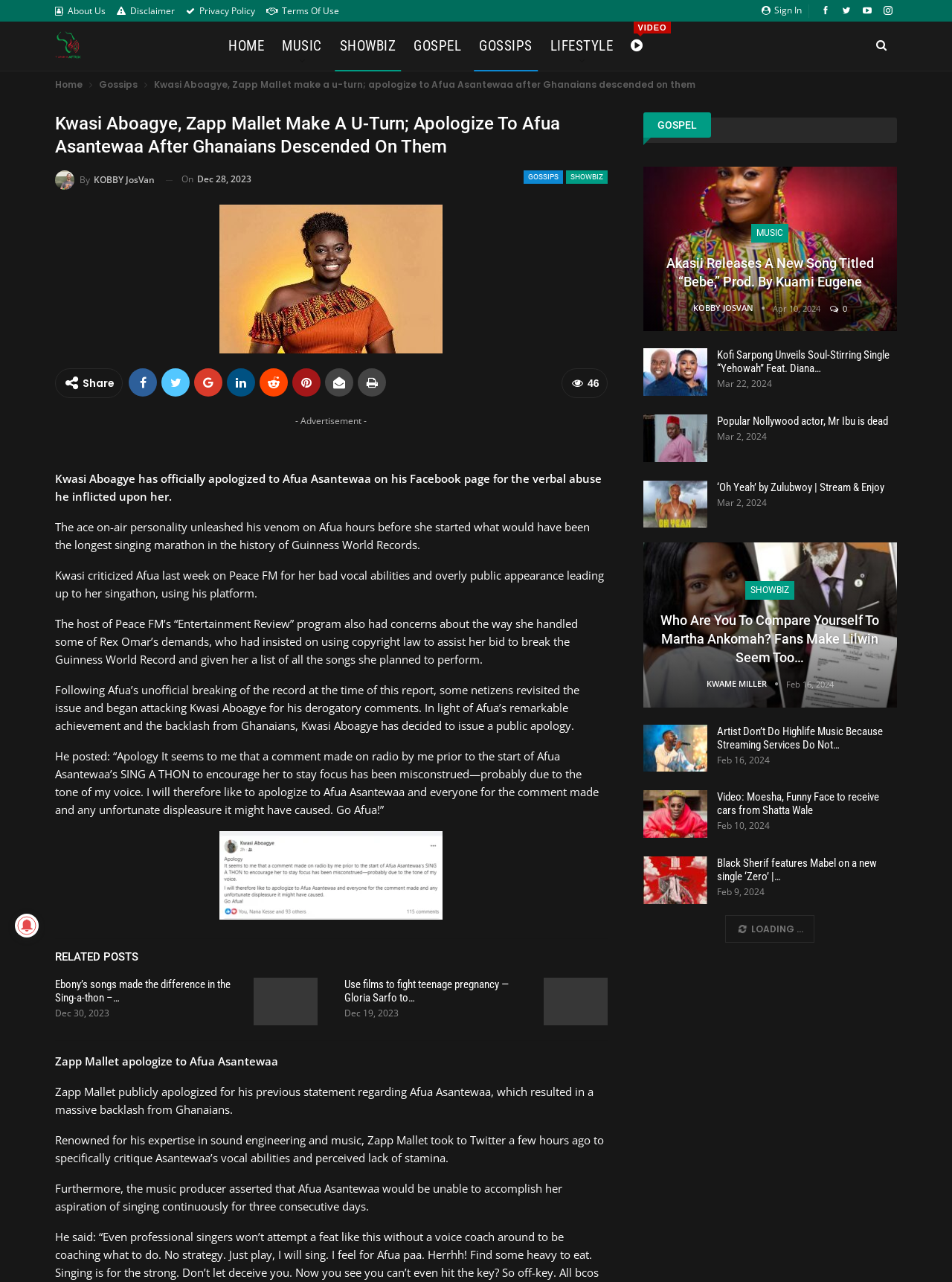Please give a succinct answer to the question in one word or phrase:
What is the name of the website?

TunesAfrik